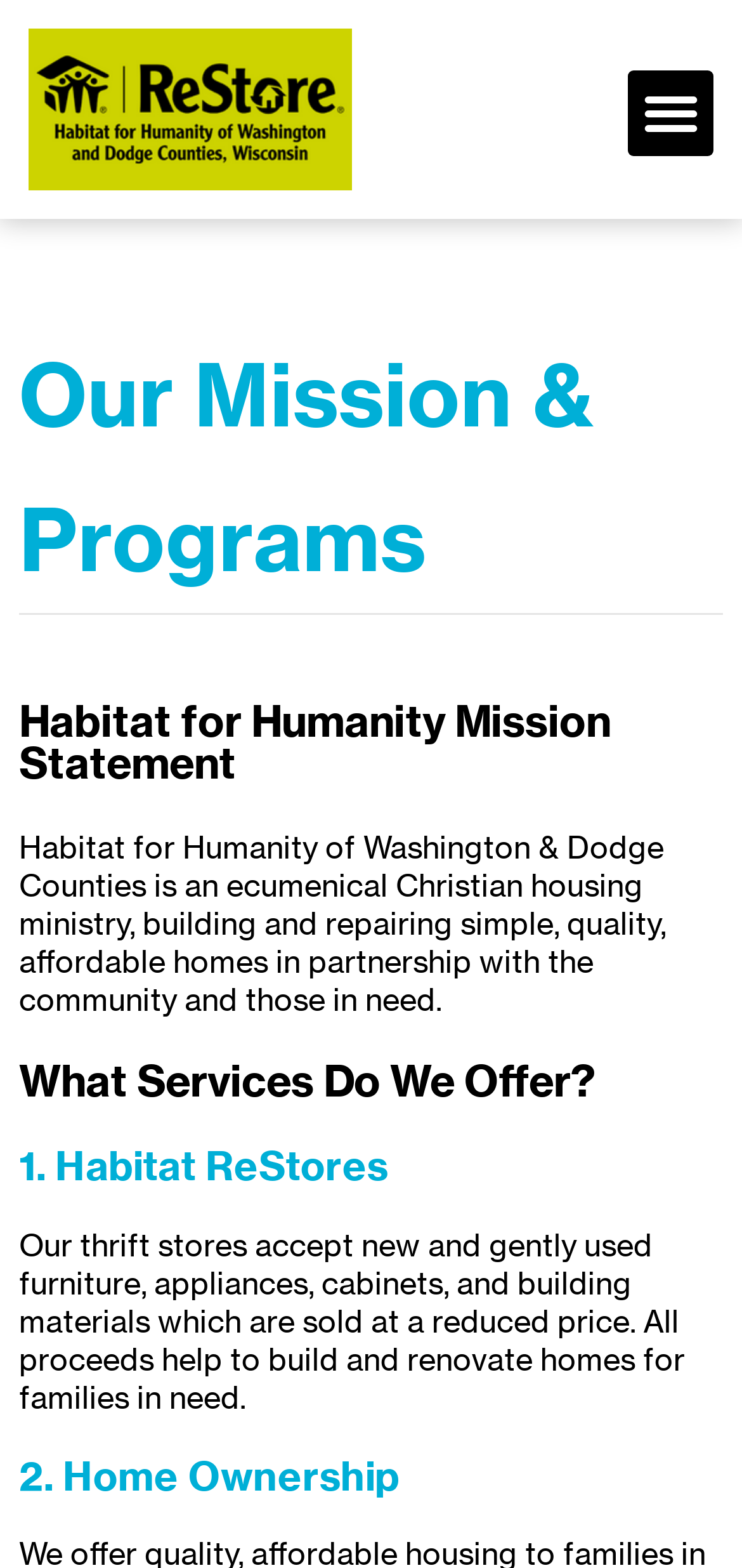Provide the bounding box coordinates of the HTML element this sentence describes: "Menu". The bounding box coordinates consist of four float numbers between 0 and 1, i.e., [left, top, right, bottom].

[0.846, 0.045, 0.962, 0.1]